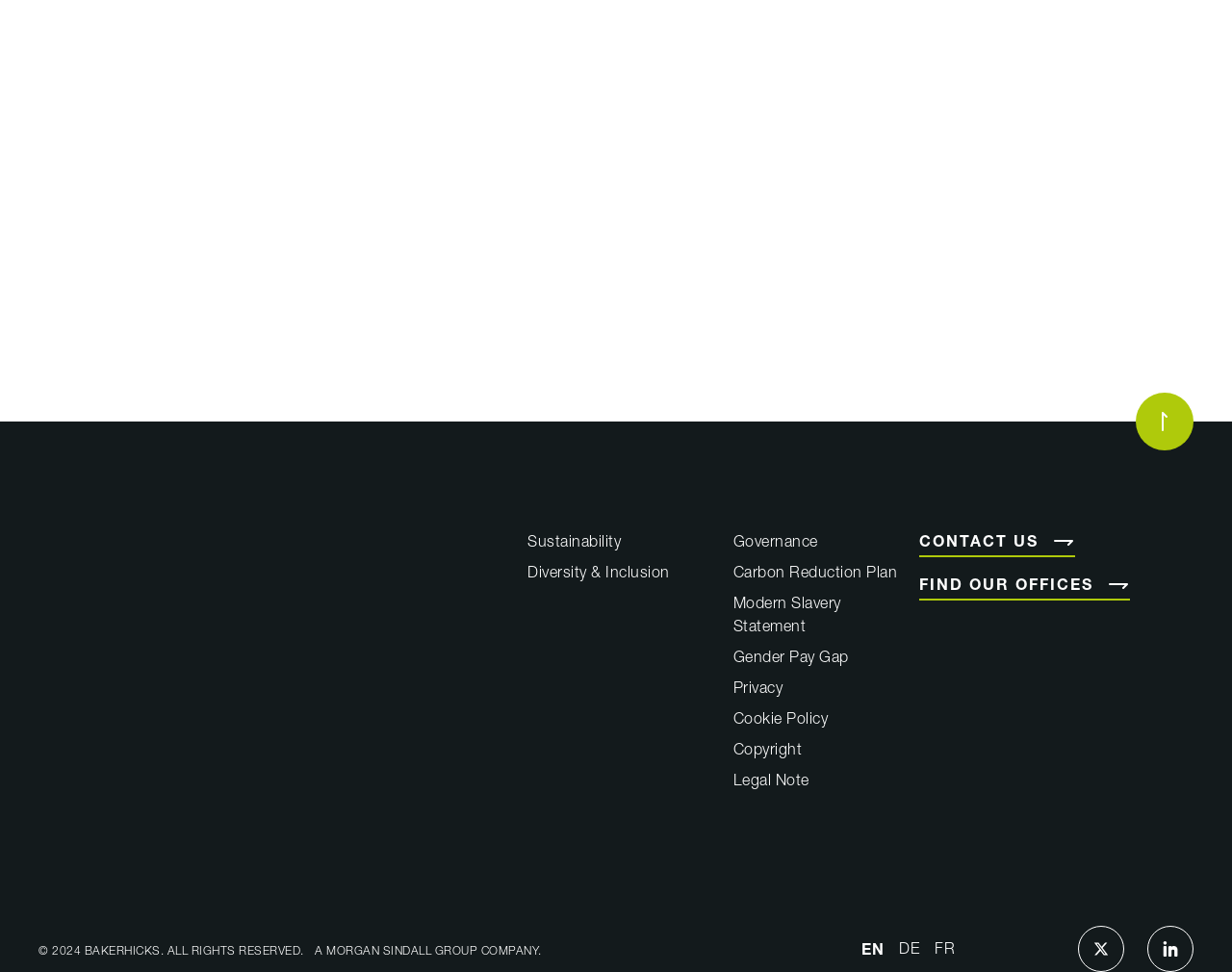Find the bounding box coordinates for the area you need to click to carry out the instruction: "Visit the BakerHicks homepage". The coordinates should be four float numbers between 0 and 1, indicated as [left, top, right, bottom].

[0.031, 0.545, 0.167, 0.581]